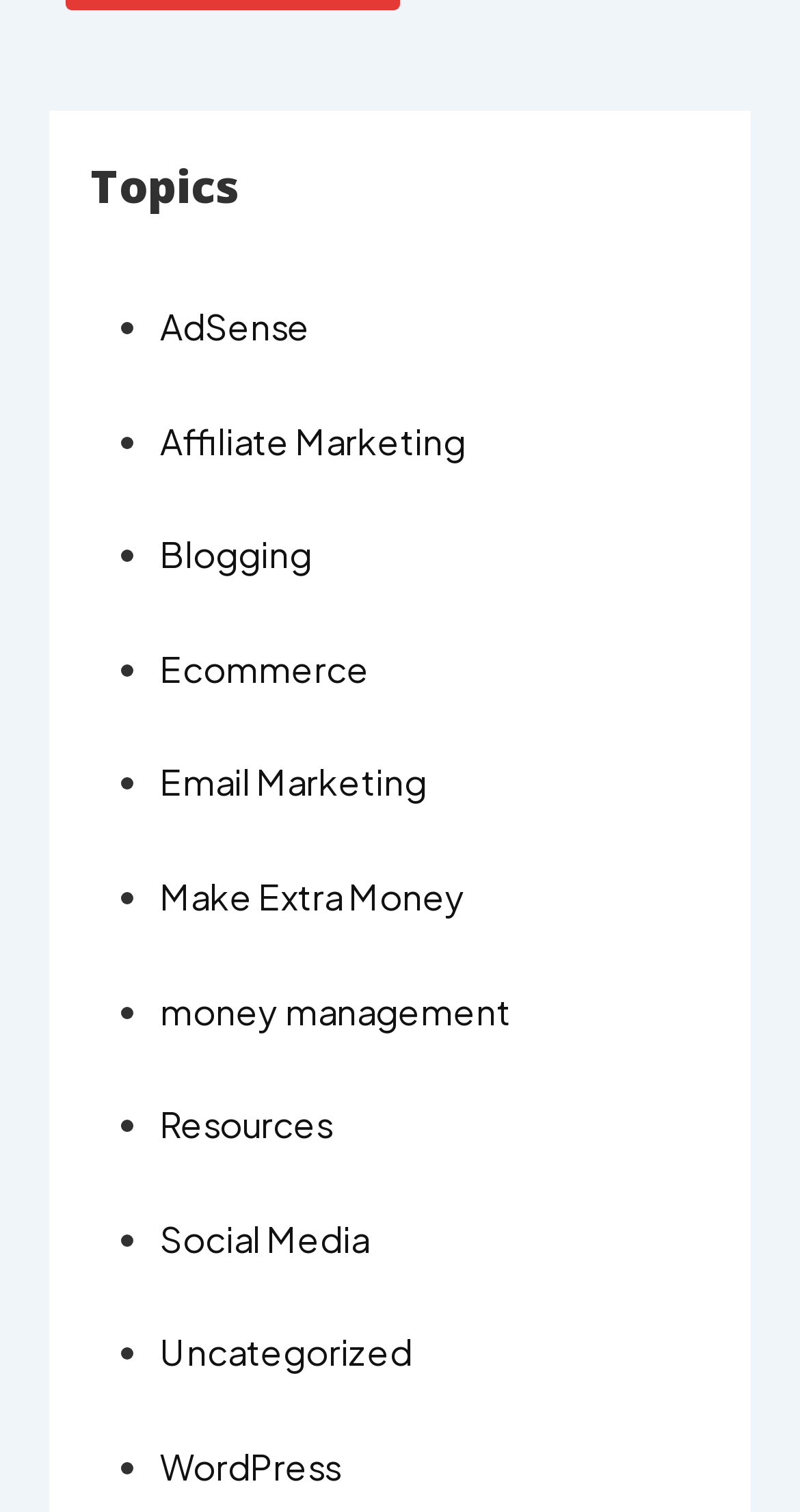How many topics are listed?
Using the image, give a concise answer in the form of a single word or short phrase.

11